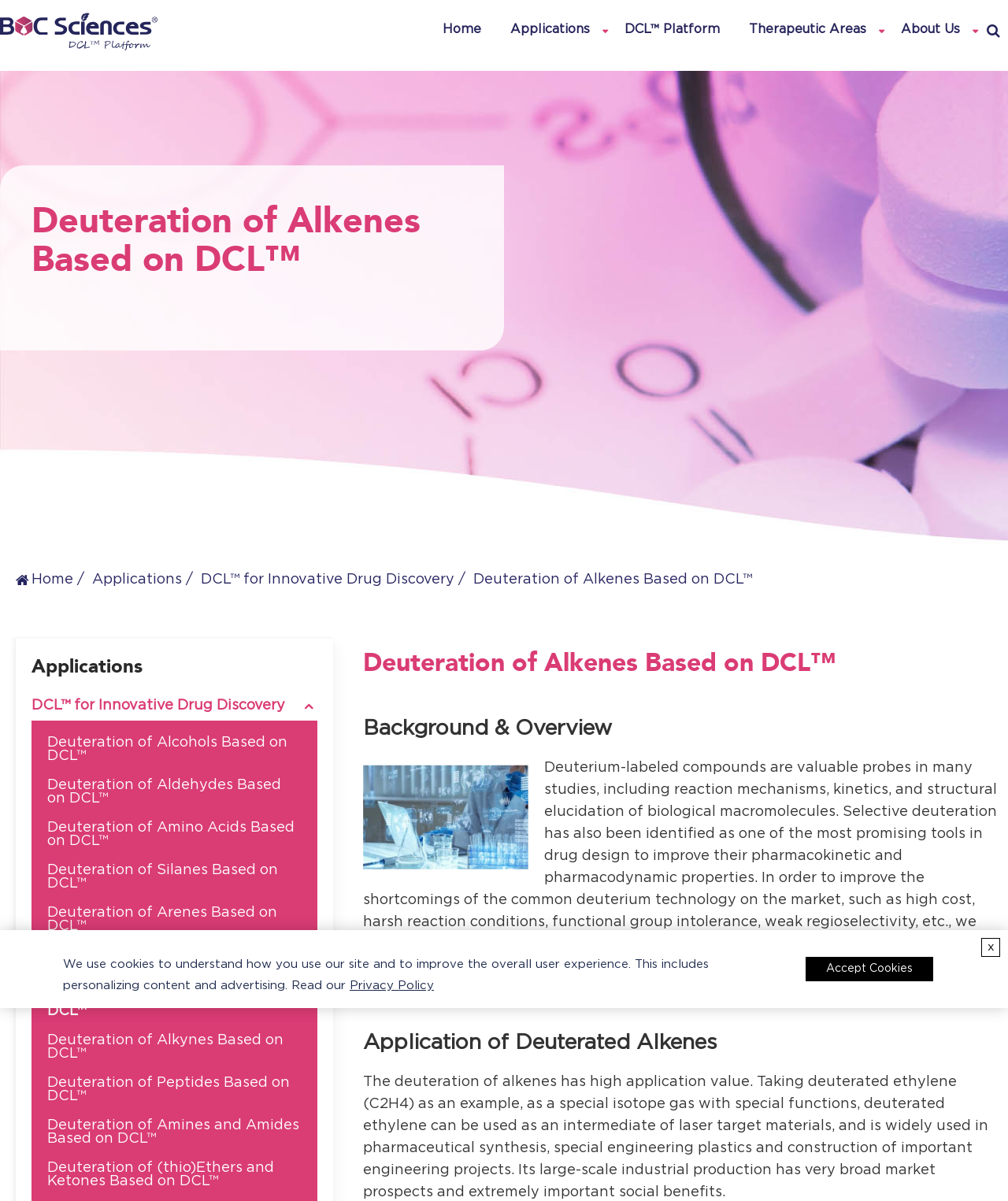Please locate the bounding box coordinates of the element's region that needs to be clicked to follow the instruction: "View the background and overview of Deuteration of Alkenes Based on DCL™". The bounding box coordinates should be provided as four float numbers between 0 and 1, i.e., [left, top, right, bottom].

[0.36, 0.598, 1.0, 0.615]